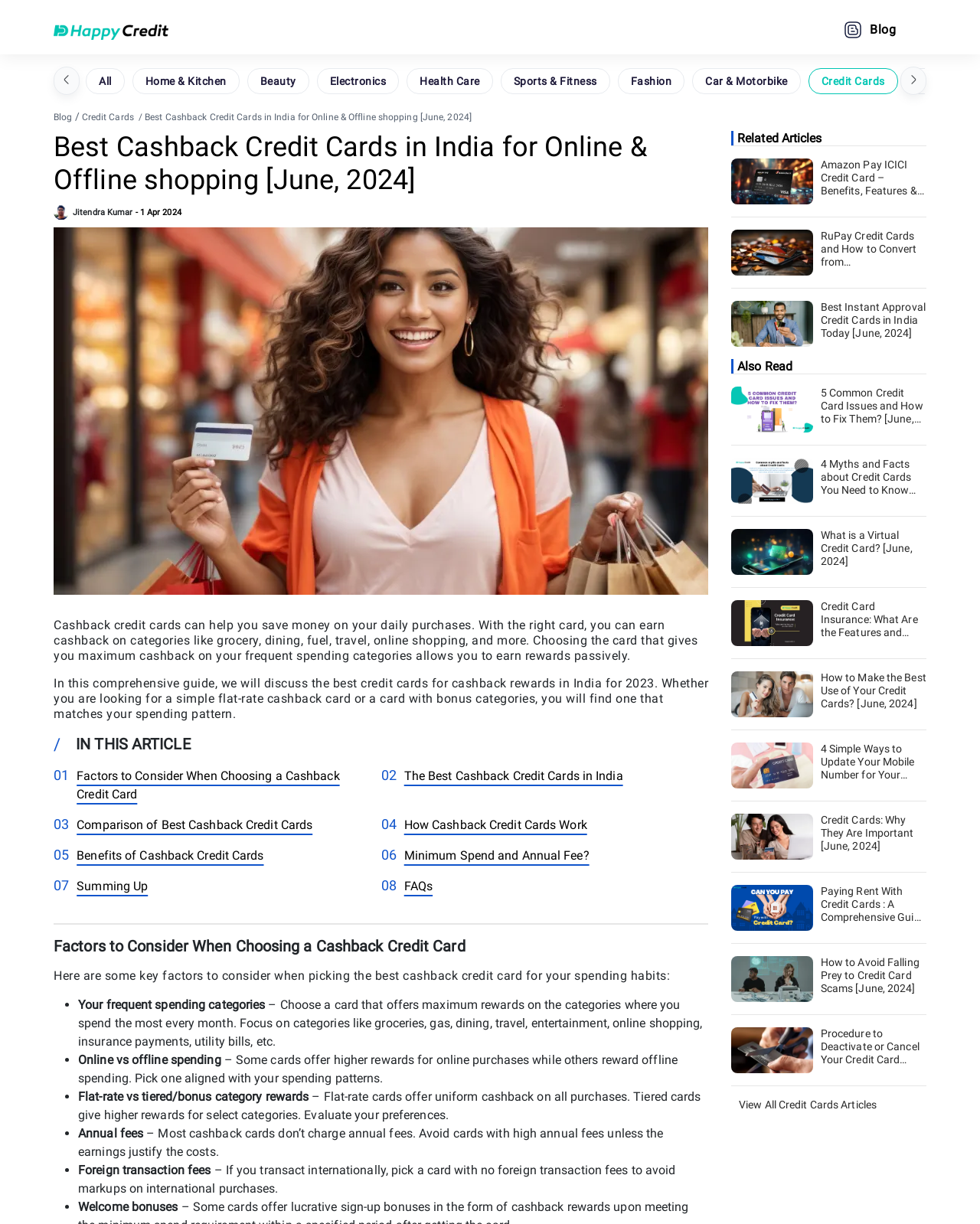Given the element description, predict the bounding box coordinates in the format (top-left x, top-left y, bottom-right x, bottom-right y). Make sure all values are between 0 and 1. Here is the element description: Minimum Spend and Annual Fee?

[0.412, 0.691, 0.601, 0.706]